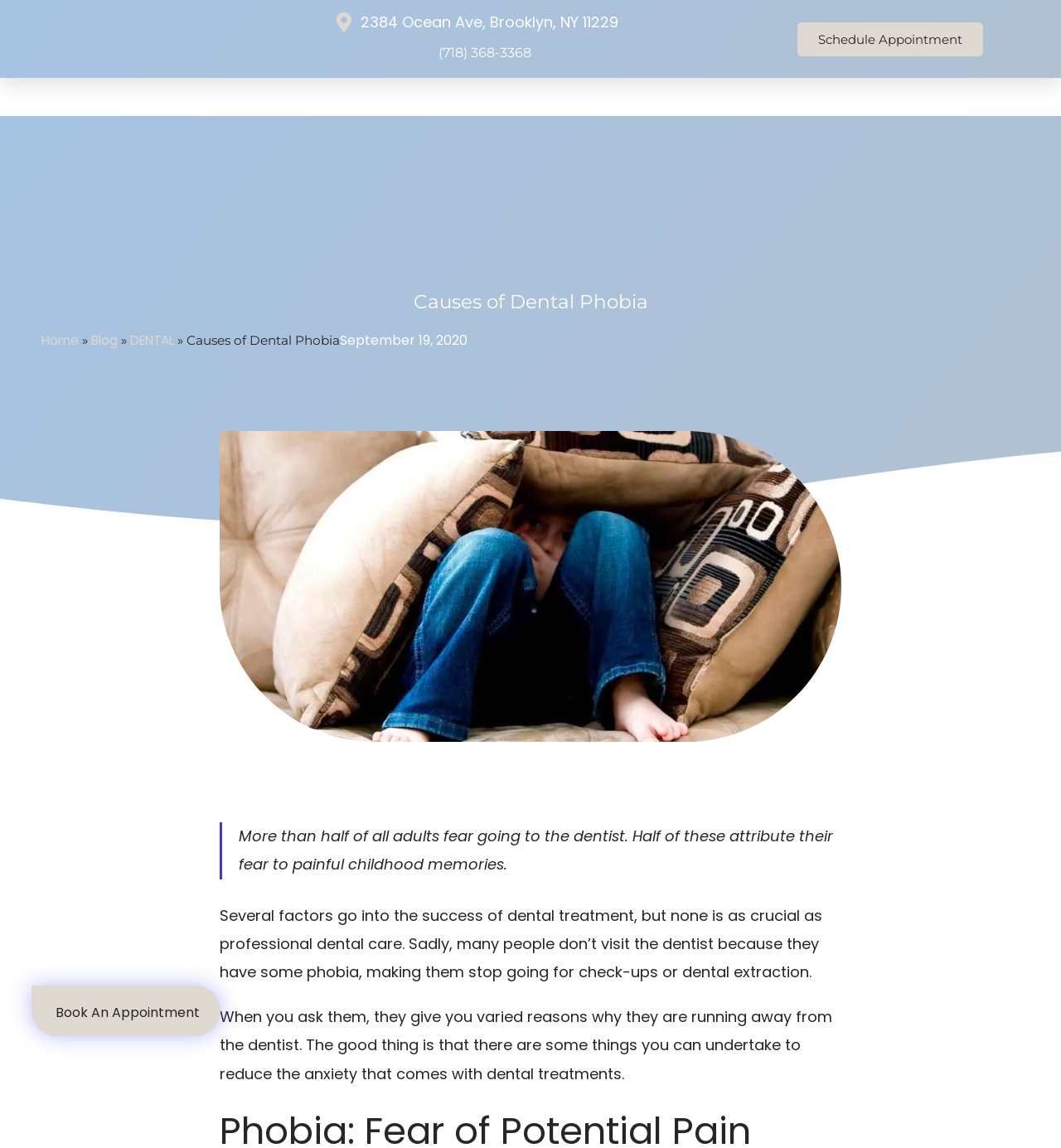Show the bounding box coordinates for the HTML element as described: "Blog".

[0.086, 0.289, 0.111, 0.304]